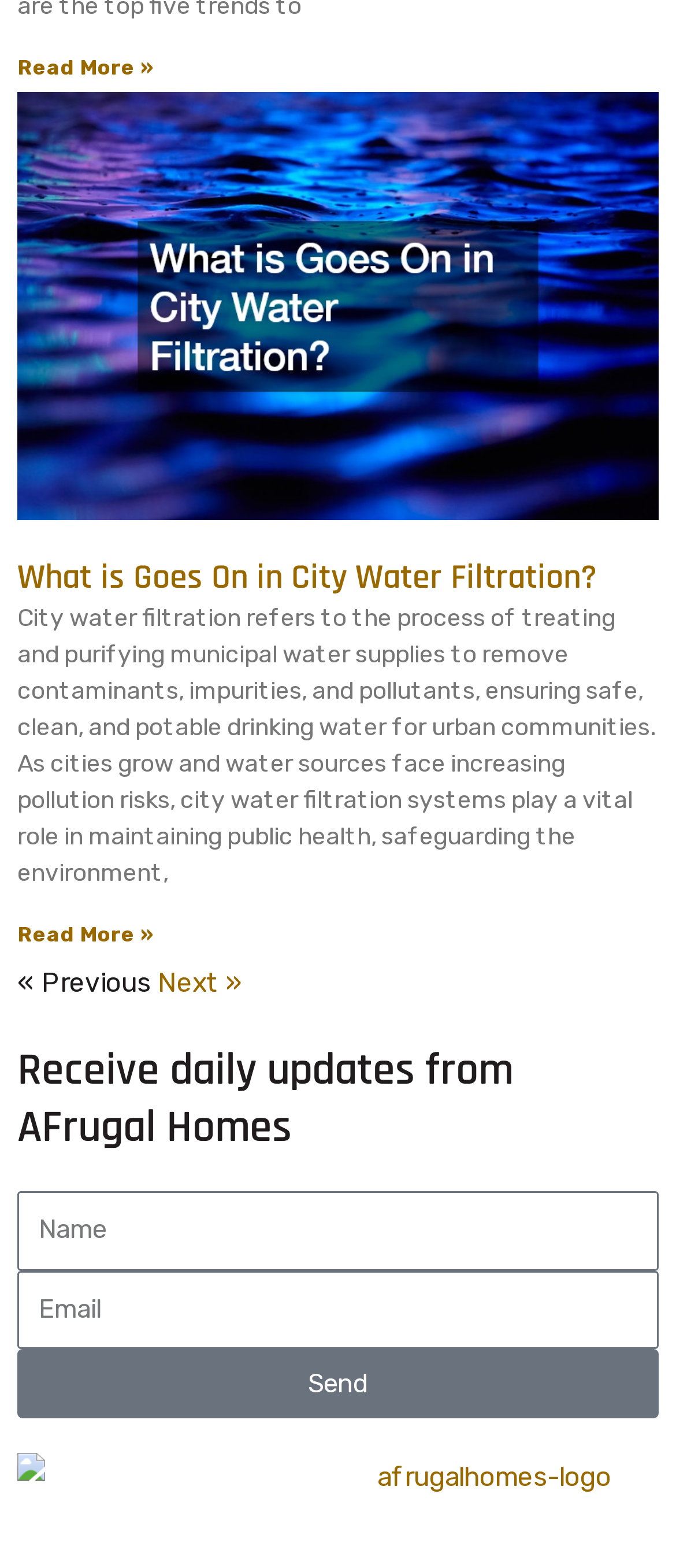Calculate the bounding box coordinates for the UI element based on the following description: "parent_node: Email name="form_fields[email]" placeholder="Email"". Ensure the coordinates are four float numbers between 0 and 1, i.e., [left, top, right, bottom].

[0.026, 0.81, 0.974, 0.86]